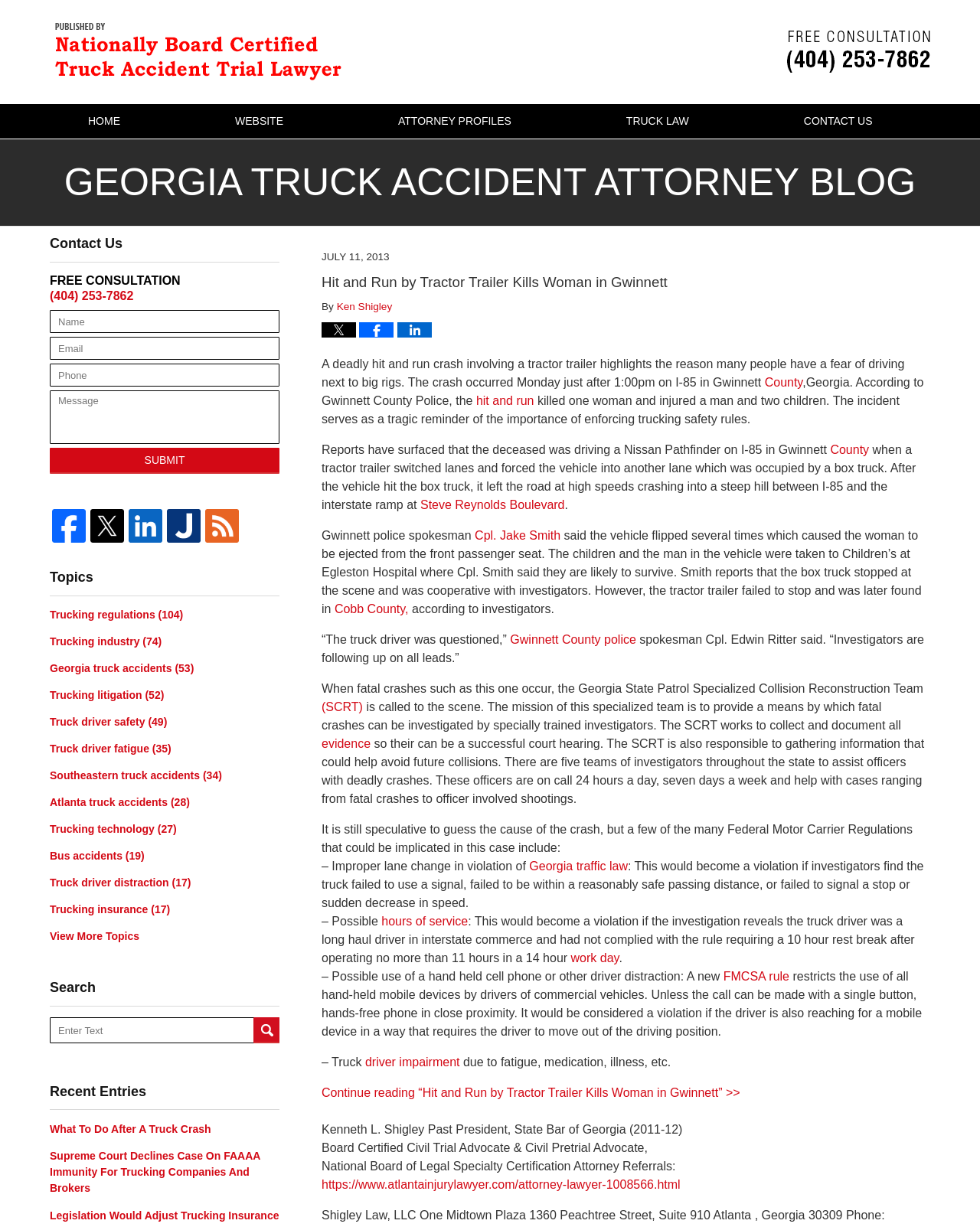Please identify the bounding box coordinates of the element on the webpage that should be clicked to follow this instruction: "Click the 'Tweet this Post' link". The bounding box coordinates should be given as four float numbers between 0 and 1, formatted as [left, top, right, bottom].

[0.328, 0.273, 0.363, 0.283]